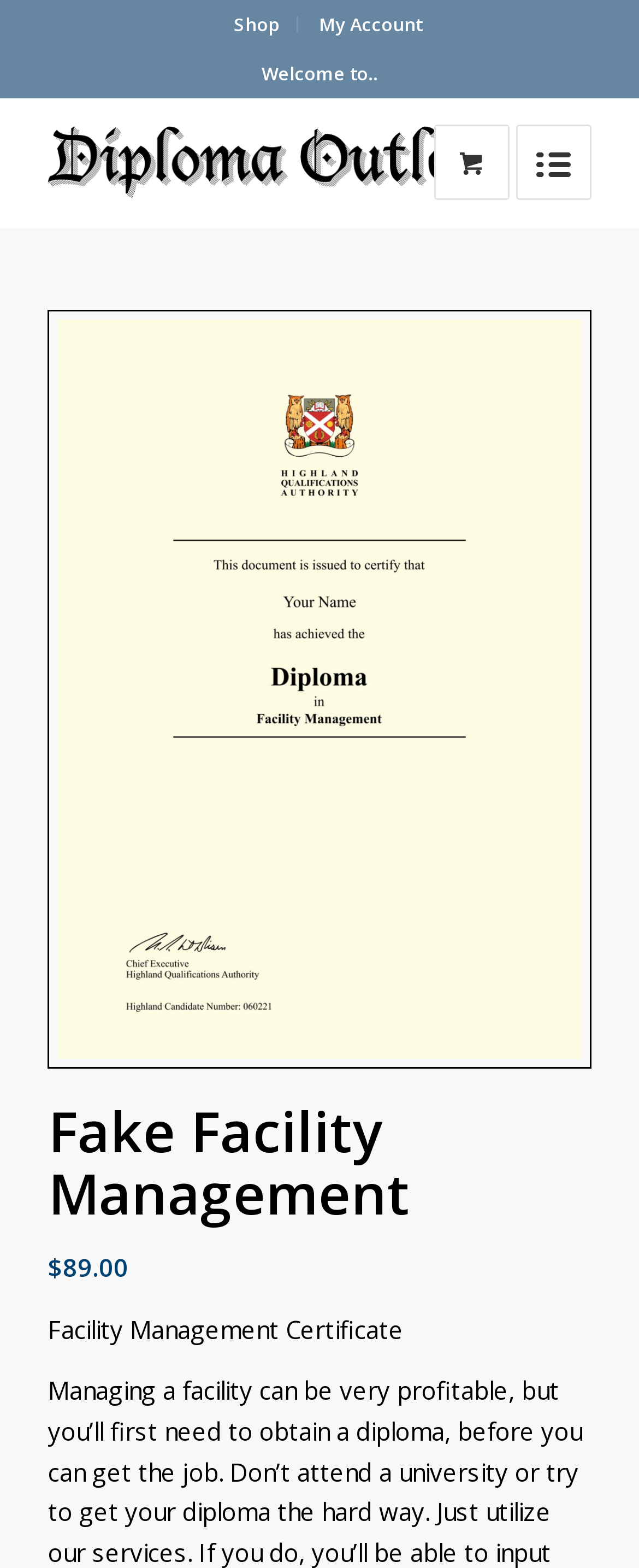Is there a search function on the webpage?
Refer to the image and respond with a one-word or short-phrase answer.

No